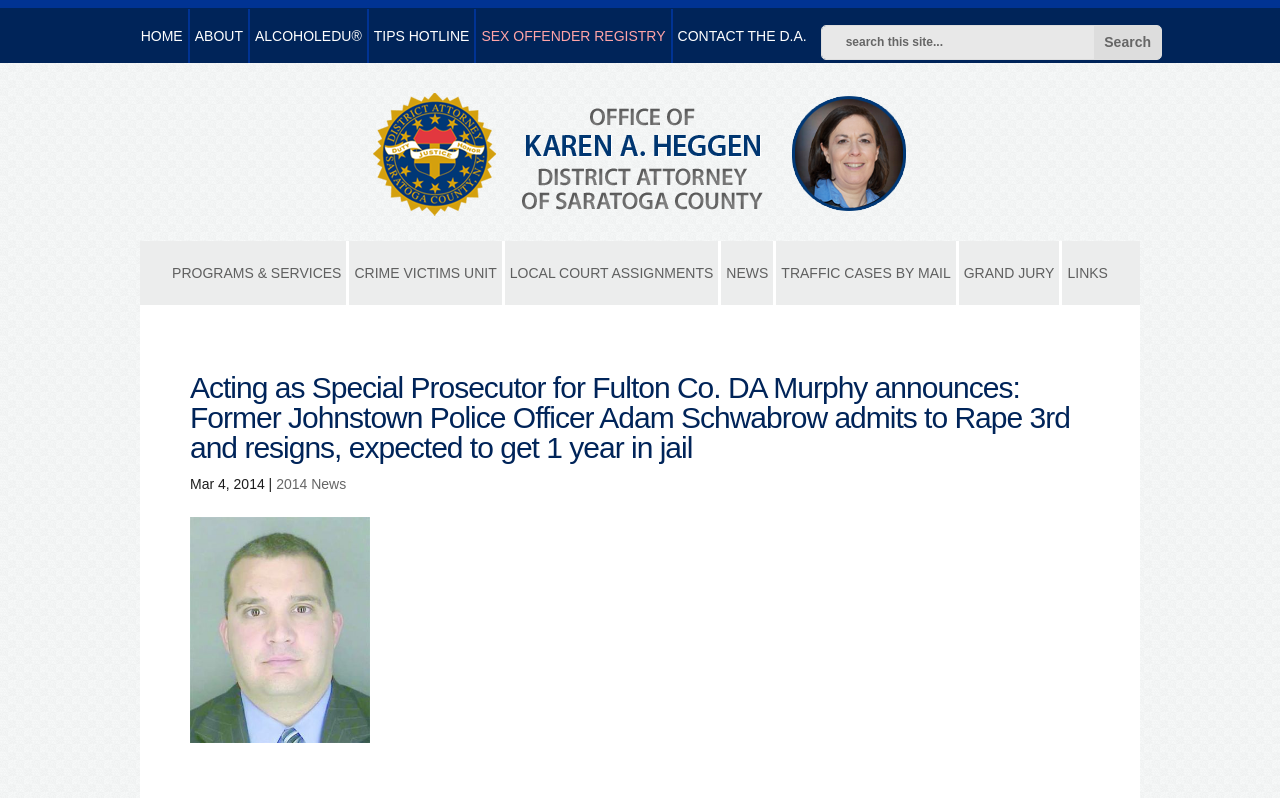Find the bounding box coordinates for the UI element that matches this description: "HOME".

[0.11, 0.036, 0.143, 0.054]